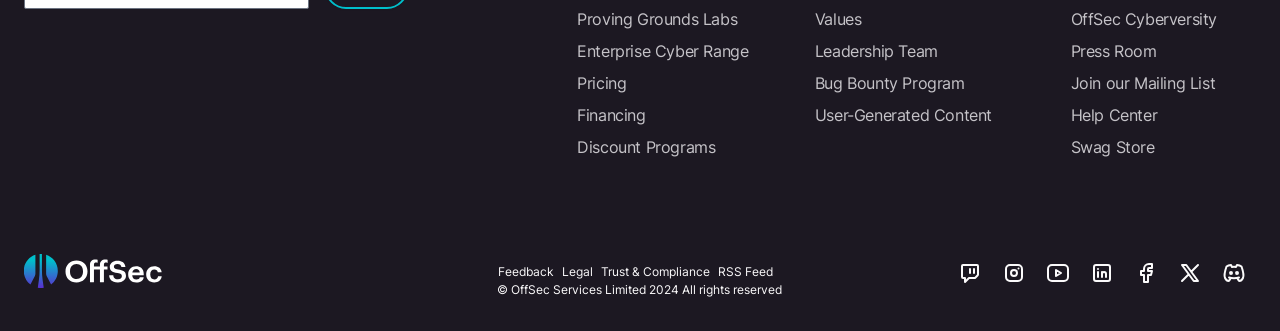Please pinpoint the bounding box coordinates for the region I should click to adhere to this instruction: "Learn about OffSec Cyberversity".

[0.836, 0.026, 0.951, 0.086]